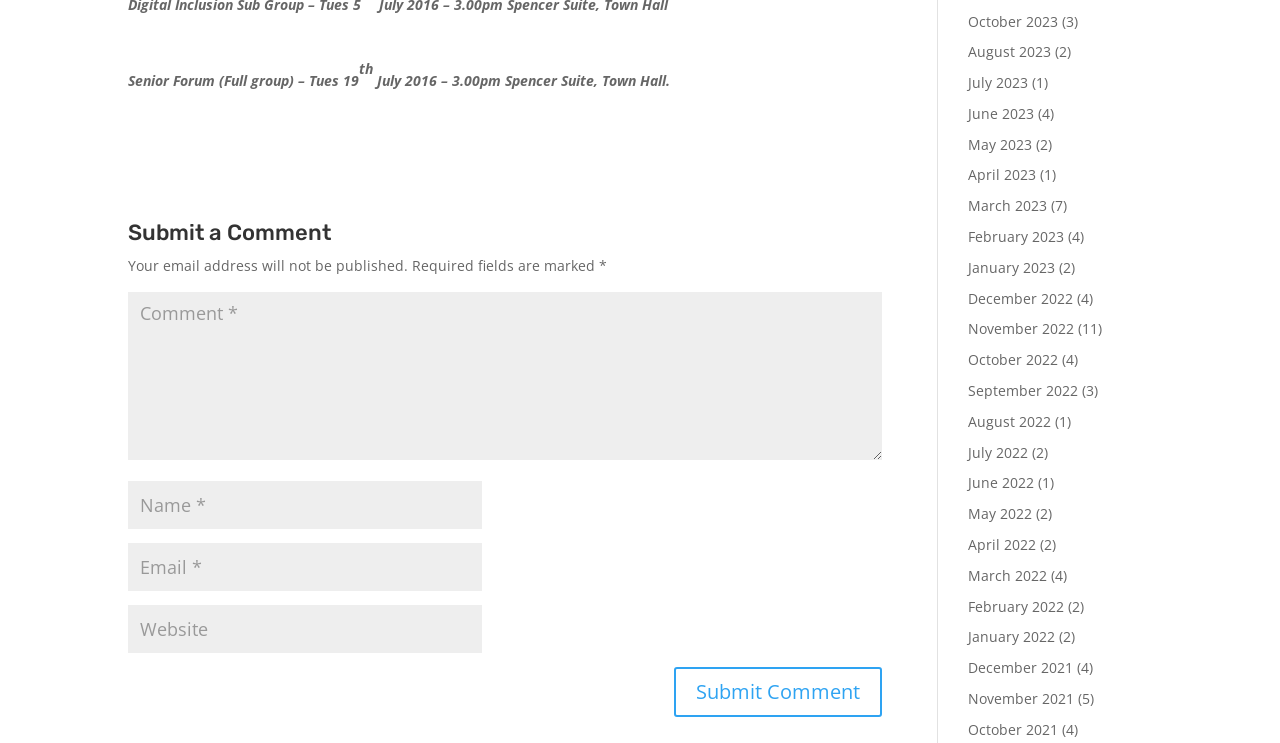Please find the bounding box coordinates of the element that you should click to achieve the following instruction: "Enter your name". The coordinates should be presented as four float numbers between 0 and 1: [left, top, right, bottom].

[0.1, 0.647, 0.377, 0.712]